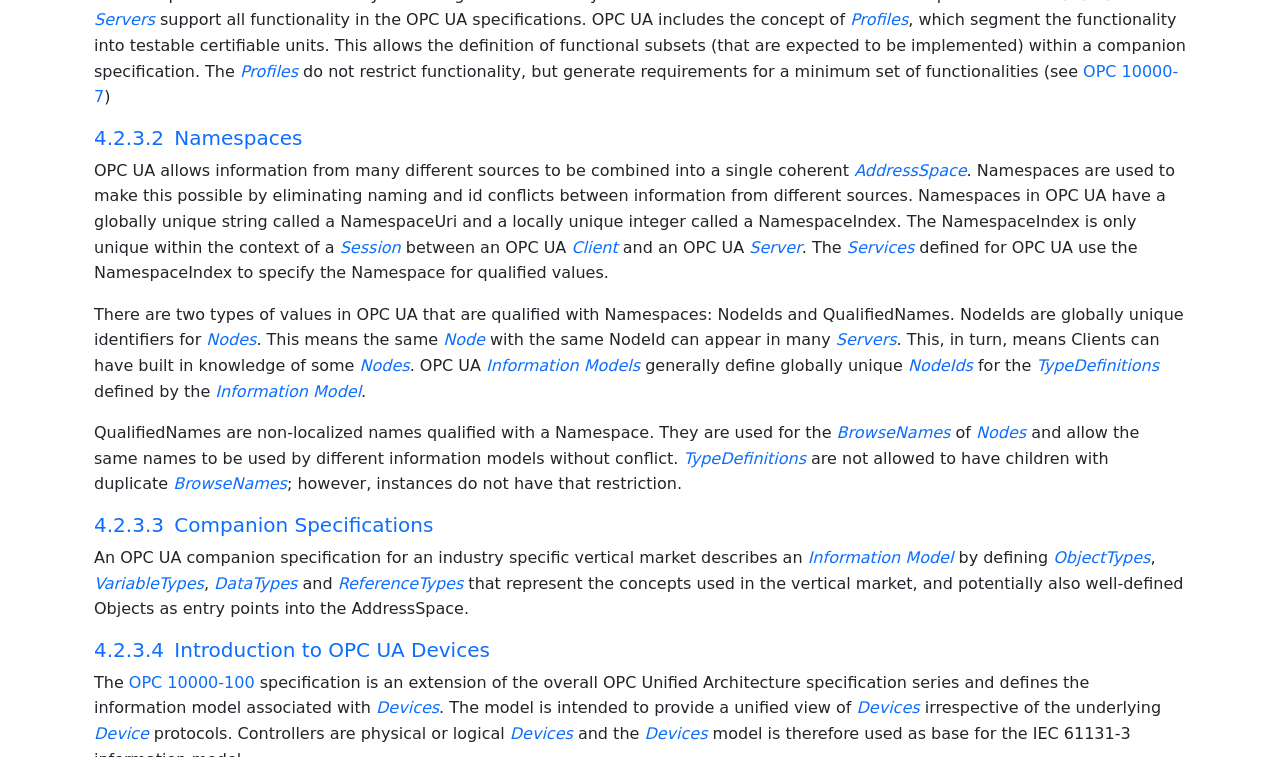Could you determine the bounding box coordinates of the clickable element to complete the instruction: "Read about Profiles"? Provide the coordinates as four float numbers between 0 and 1, i.e., [left, top, right, bottom].

[0.664, 0.014, 0.71, 0.039]